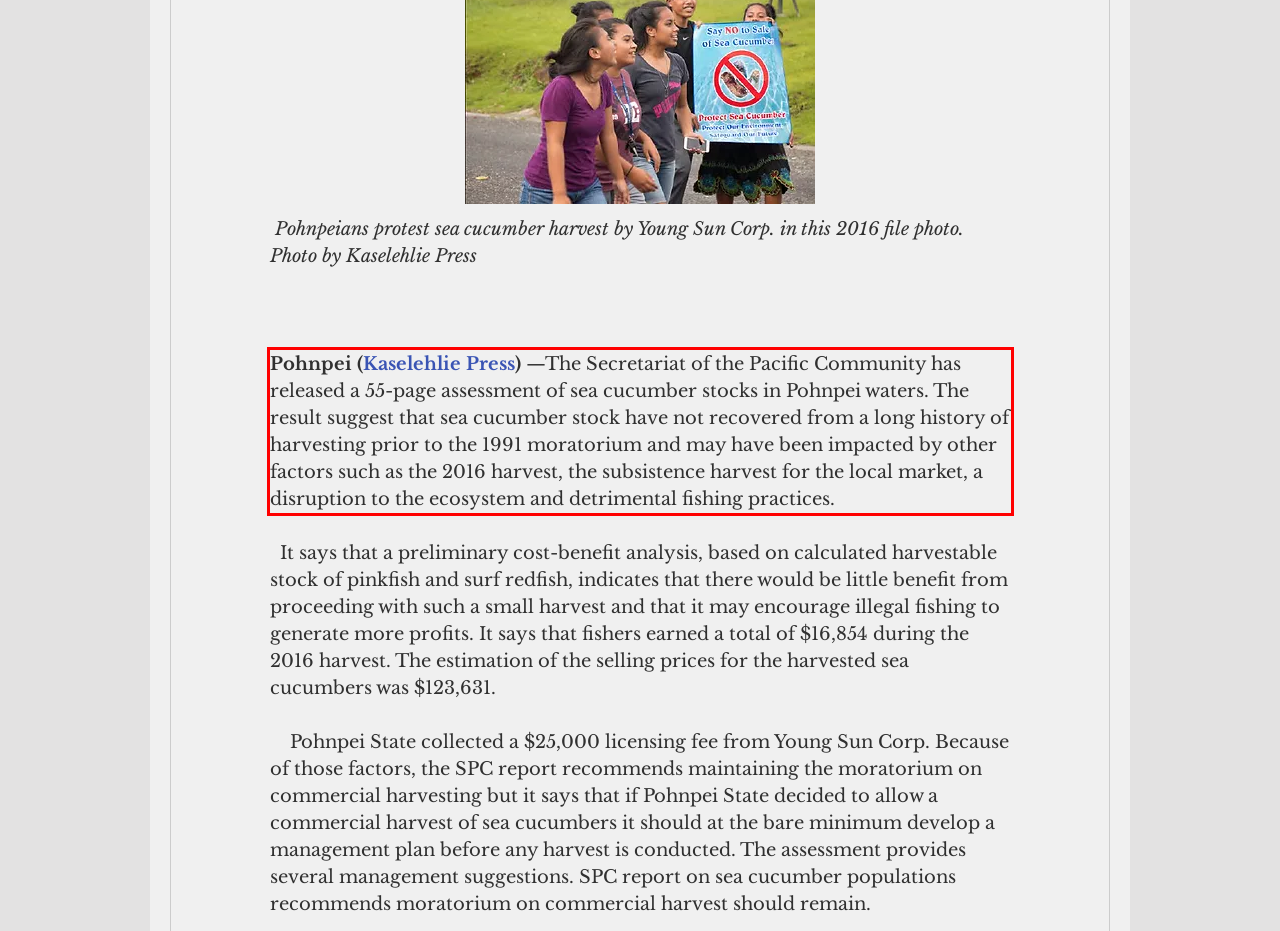Your task is to recognize and extract the text content from the UI element enclosed in the red bounding box on the webpage screenshot.

Pohnpei (Kaselehlie Press) —The Secretariat of the Pacific Community has released a 55-page assessment of sea cucumber stocks in Pohnpei waters. The result suggest that sea cucumber stock have not recovered from a long history of harvesting prior to the 1991 moratorium and may have been impacted by other factors such as the 2016 harvest, the subsistence harvest for the local market, a disruption to the ecosystem and detrimental fishing practices.